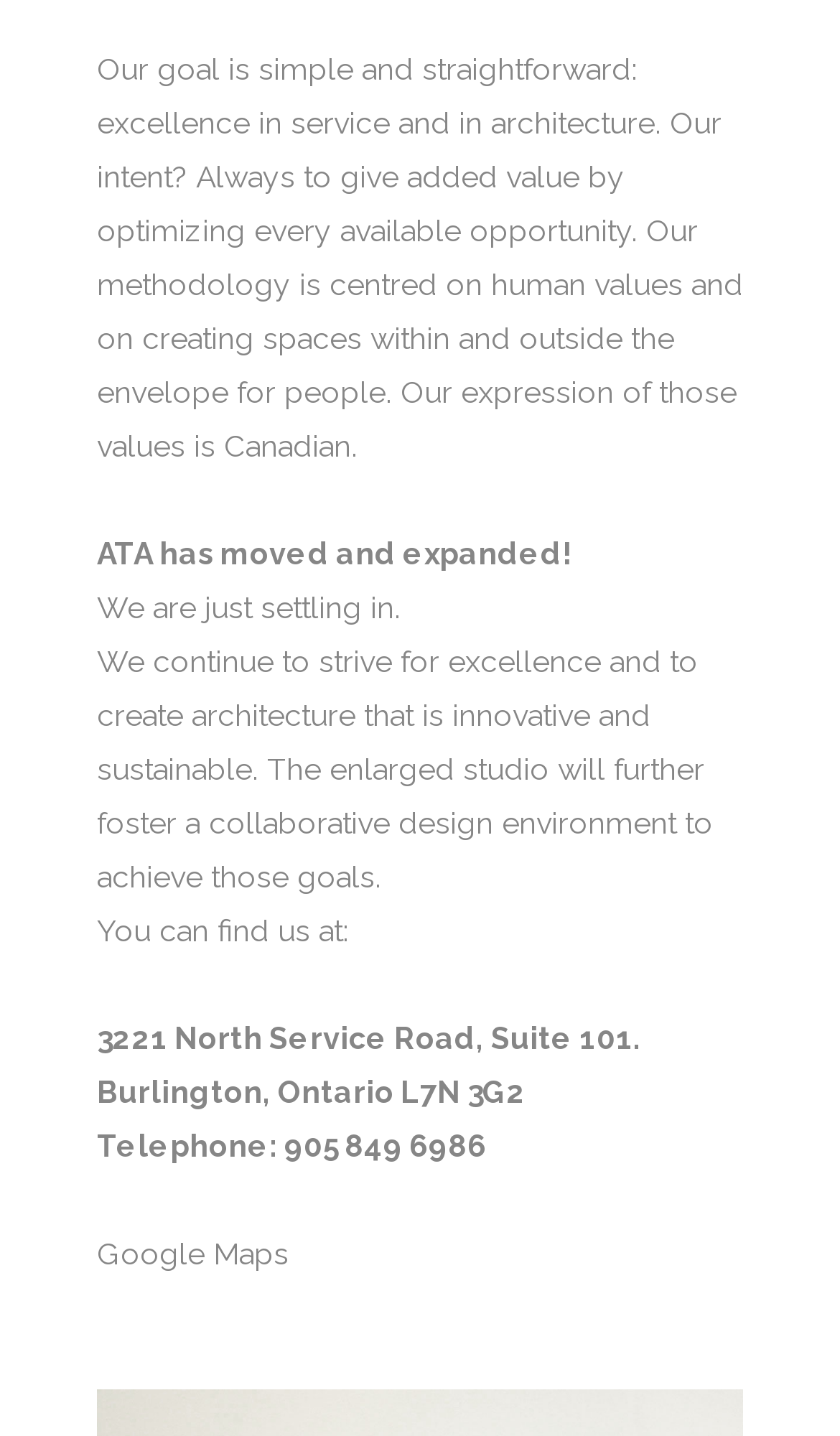What is the company's phone number?
Refer to the screenshot and deliver a thorough answer to the question presented.

The company's phone number is mentioned at the bottom of the webpage, which states 'Telephone: 905 849 6986'.